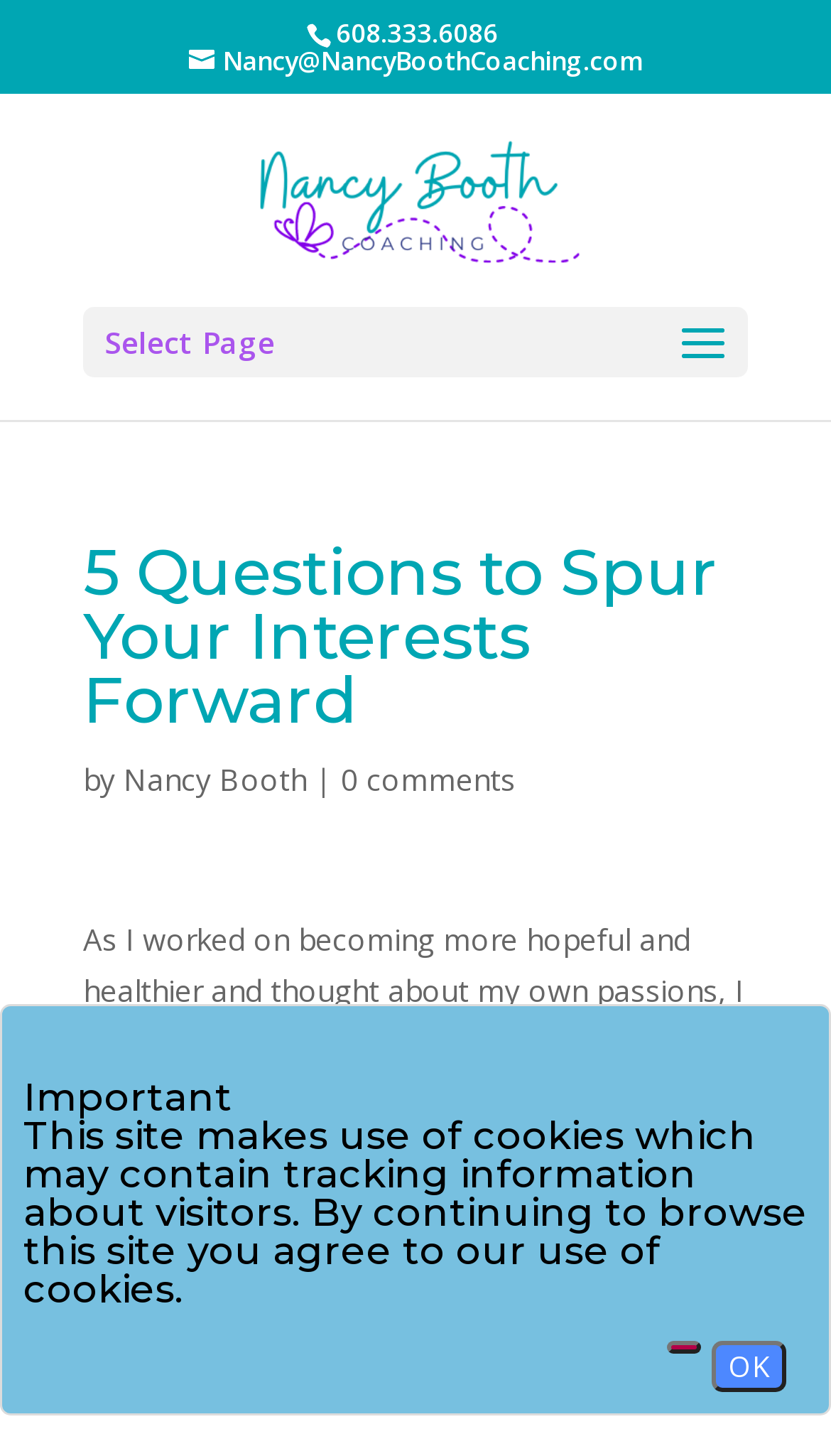Answer the question below using just one word or a short phrase: 
Who is the author of the article?

Nancy Booth